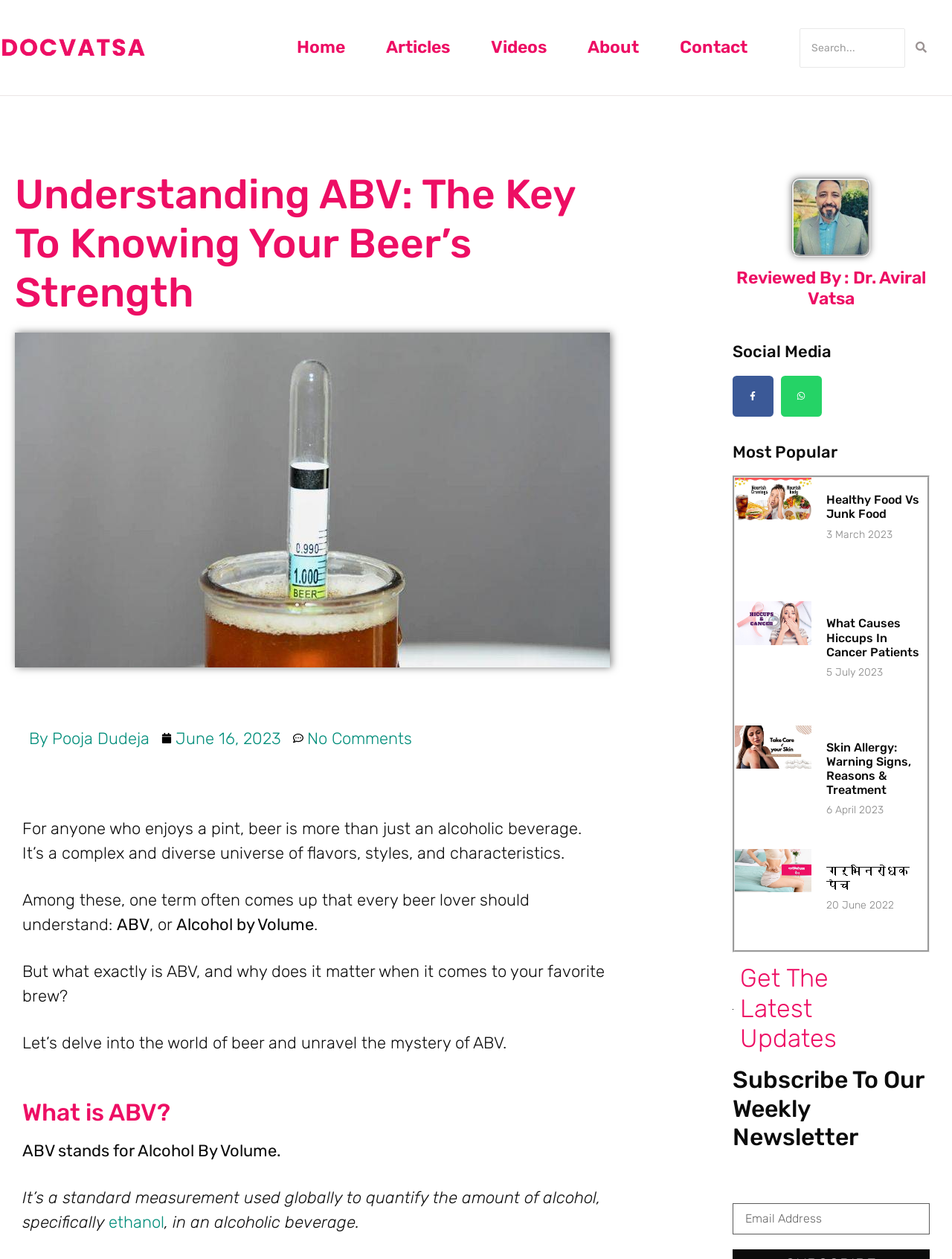Please find the bounding box coordinates of the element that needs to be clicked to perform the following instruction: "Check the latest updates". The bounding box coordinates should be four float numbers between 0 and 1, represented as [left, top, right, bottom].

[0.778, 0.765, 0.879, 0.837]